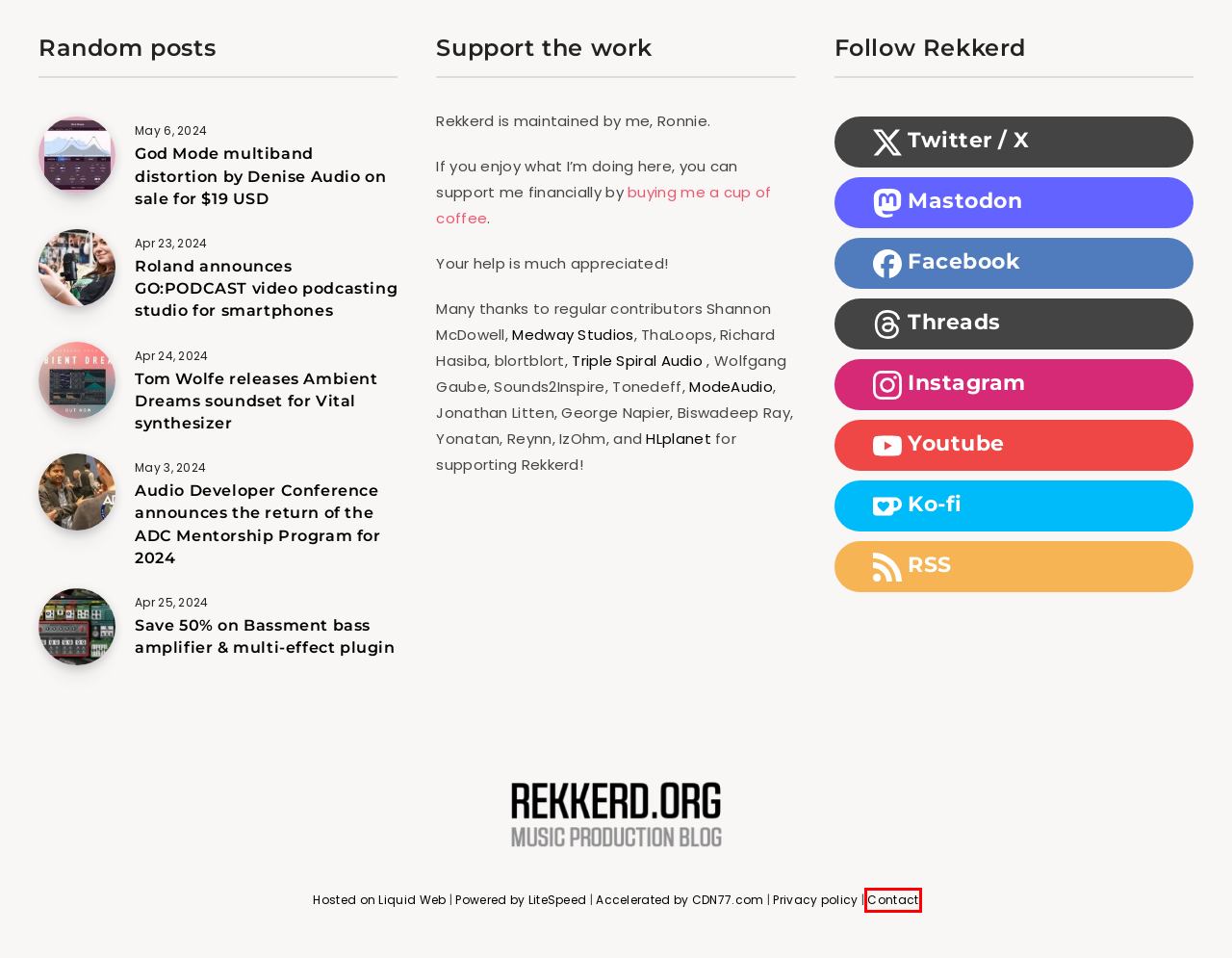Analyze the screenshot of a webpage with a red bounding box and select the webpage description that most accurately describes the new page resulting from clicking the element inside the red box. Here are the candidates:
A. Audio Developer Conference announces the return of the ADC Mentorship Program for 2024
B. Tom Wolfe releases Ambient Dreams soundset for Vital synthesizer
C. God Mode multiband distortion by Denise Audio on sale for $19 USD
D. Content Delivery Network (CDN) | CDN77.com
E. Contact rekkerd.org
F. Save 50% on Bassment bass amplifier & multi-effect plugin
G. Bot Verification
H. Rekkerd.org

E